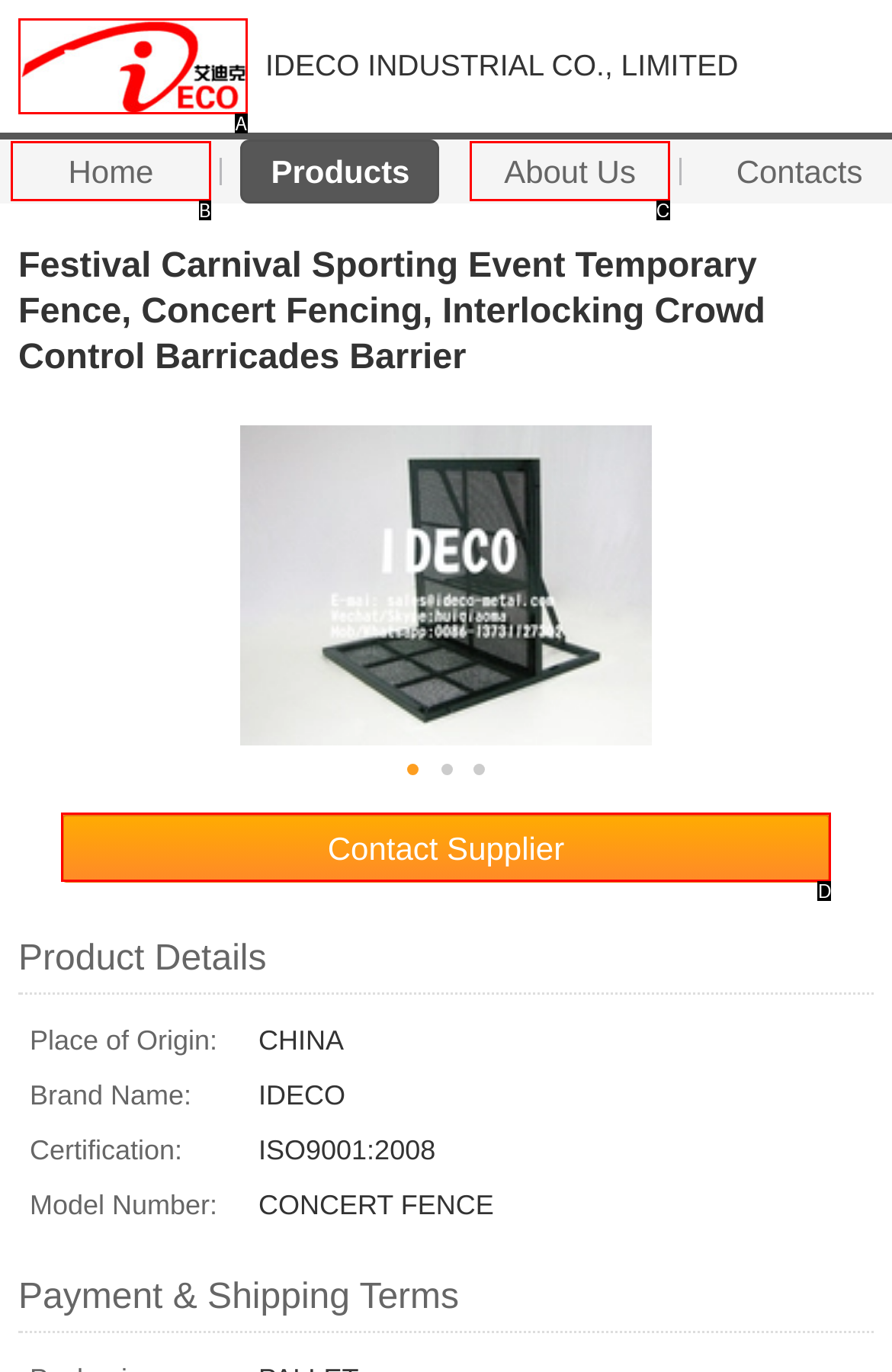Find the HTML element that corresponds to the description: Contact Supplier. Indicate your selection by the letter of the appropriate option.

D